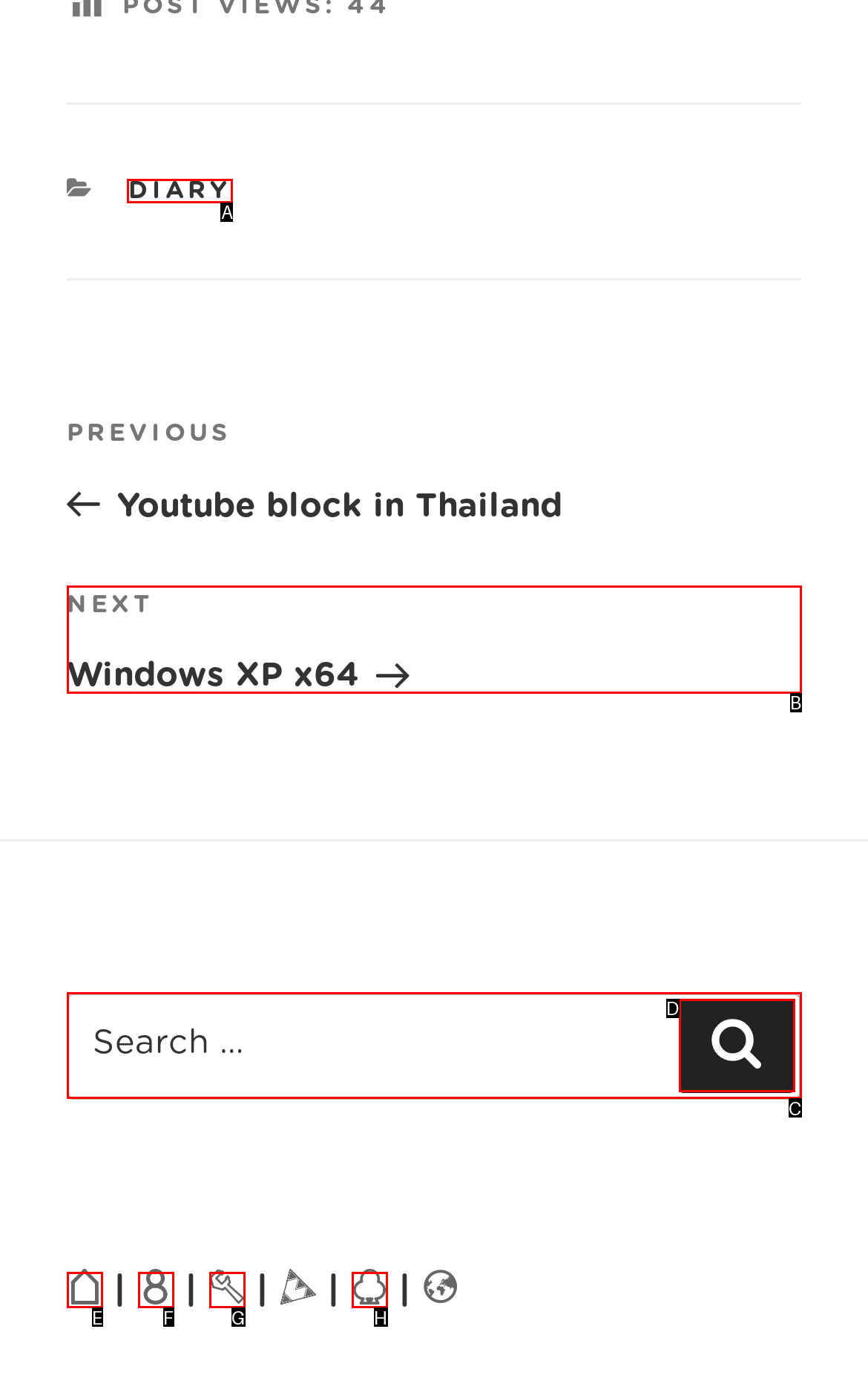Identify the HTML element to click to execute this task: Click on diary Respond with the letter corresponding to the proper option.

A